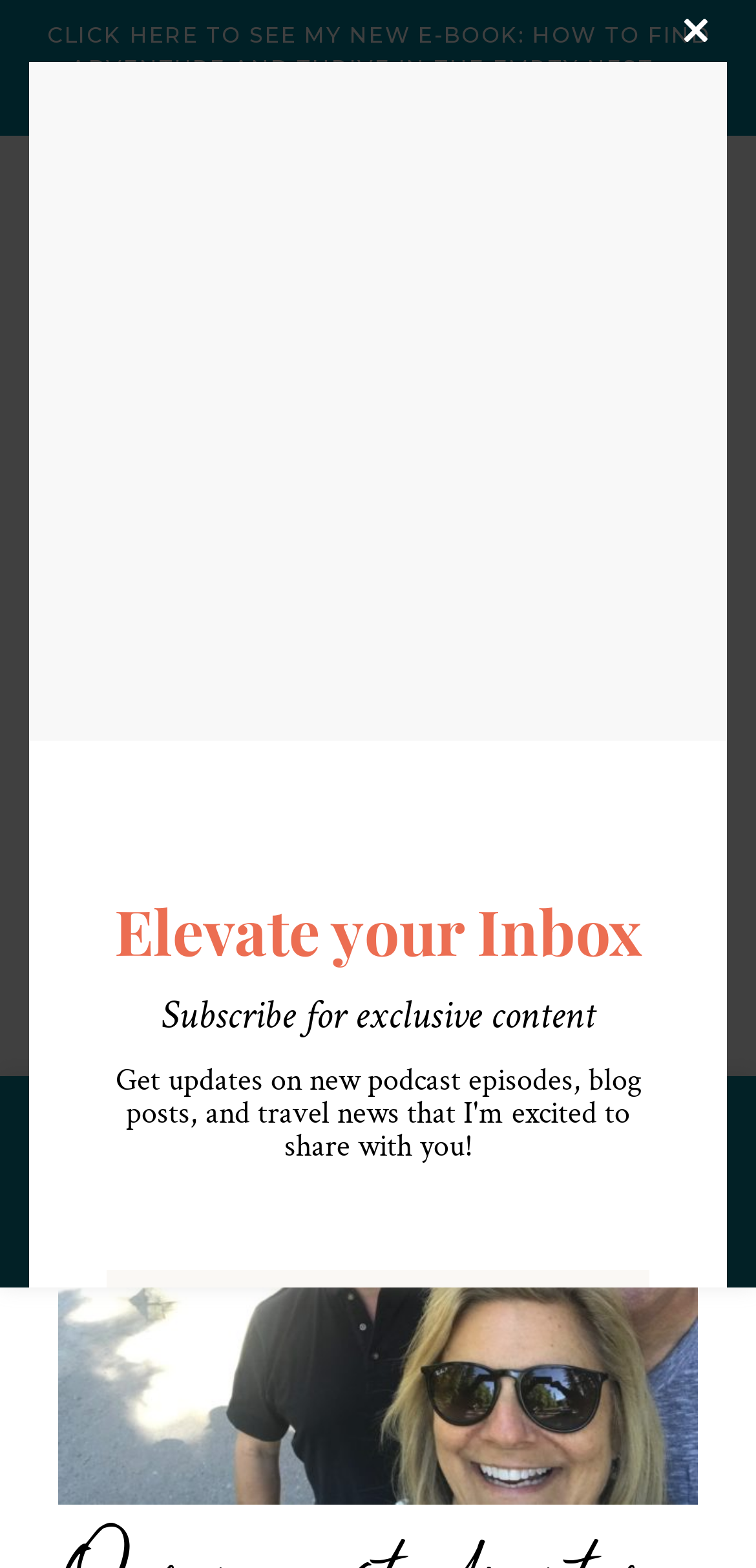Describe all the key features and sections of the webpage thoroughly.

The webpage is about the "Adventures of Empty Nesters" and appears to be a blog or personal website. At the top, there is a prominent call-to-action button "CLICK HERE TO SEE MY NEW E-BOOK" with a link to "ACCESS NOW" next to it. Below this, there is a navigation menu with a "Menu" button on the left and a search bar on the right.

The main content area is divided into sections. The first section has a heading "McDonald Lodge" followed by a subheading "Montana :: Picture Postcard Views of Glacier National Park" with a link to the same title. Below this, there is a timestamp "August 7, 2017".

There are two buttons, "Details" and "GOT IT!", located near the bottom of the page. A modal dialog box is also present, which contains a subscription form to "Elevate your Inbox" with fields for email and a checkbox to accept the privacy policy. The dialog box has a "CLOSE THIS MODULE" button at the top and a "SUBSCRIBE!" button at the bottom.

Throughout the page, there are several links, including one to "Adventures of Empty Nesters" which is also accompanied by an image. The page has a clean and organized layout, making it easy to navigate and find relevant information.